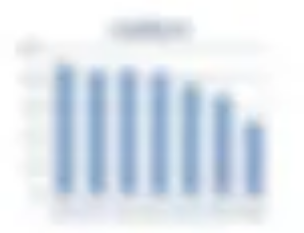Explain what is happening in the image with as much detail as possible.

The image illustrates a bar graph showcasing the results of a study on the effectiveness of Matrix as a semen extender for rabbits. The horizontal axis likely represents different experimental conditions or concentrations of Matrix, while the vertical axis indicates the measured outcomes, such as pregnancy rates or litter sizes. The data reflects that at the optimal concentration of Matrix, the pregnancy rate increases by 4-5%, and the number of piglets born alive rises by nearly one per litter compared to extenders lacking Matrix. This visual representation underscores the significant impact of Matrix on improving reproductive performance, demonstrating its potential benefits in animal husbandry practices, particularly for rabbit breeding.